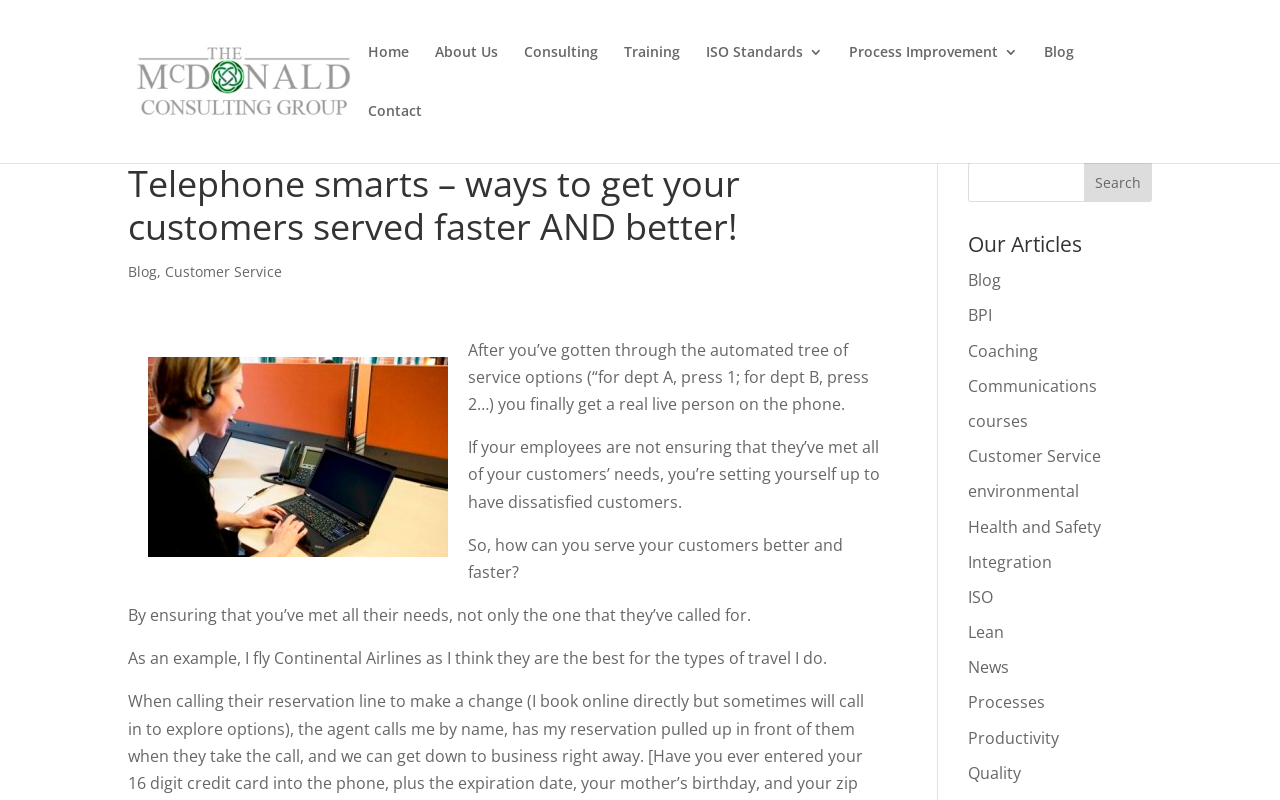How many links are there in the main navigation menu?
Please respond to the question with a detailed and informative answer.

I counted the links in the main navigation menu, which are 'Home', 'About Us', 'Consulting', 'Training', 'ISO Standards 3', 'Process Improvement 3', and 'Blog'.